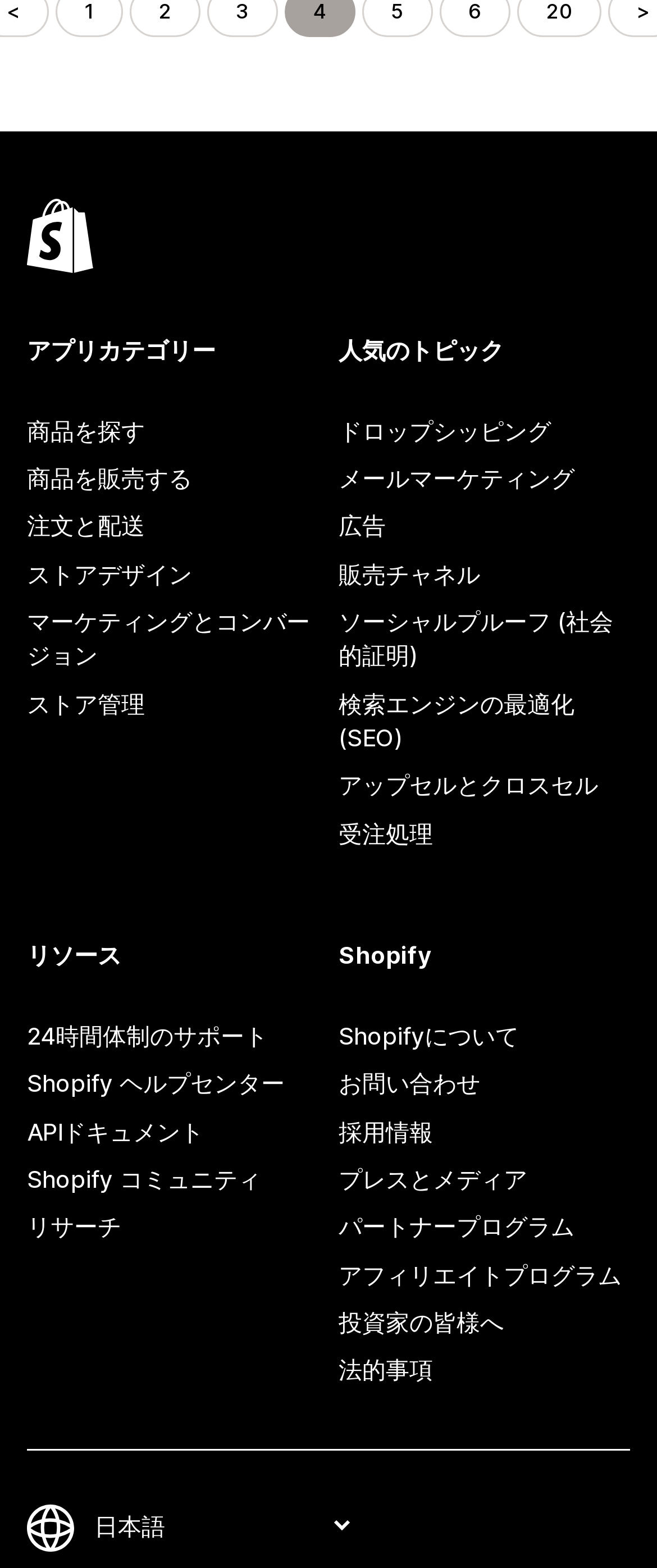What type of support is available on the webpage?
Please ensure your answer is as detailed and informative as possible.

The webpage has a link '24時間体制のサポート' which suggests that 24-hour support is available to users, providing them with assistance at any time.